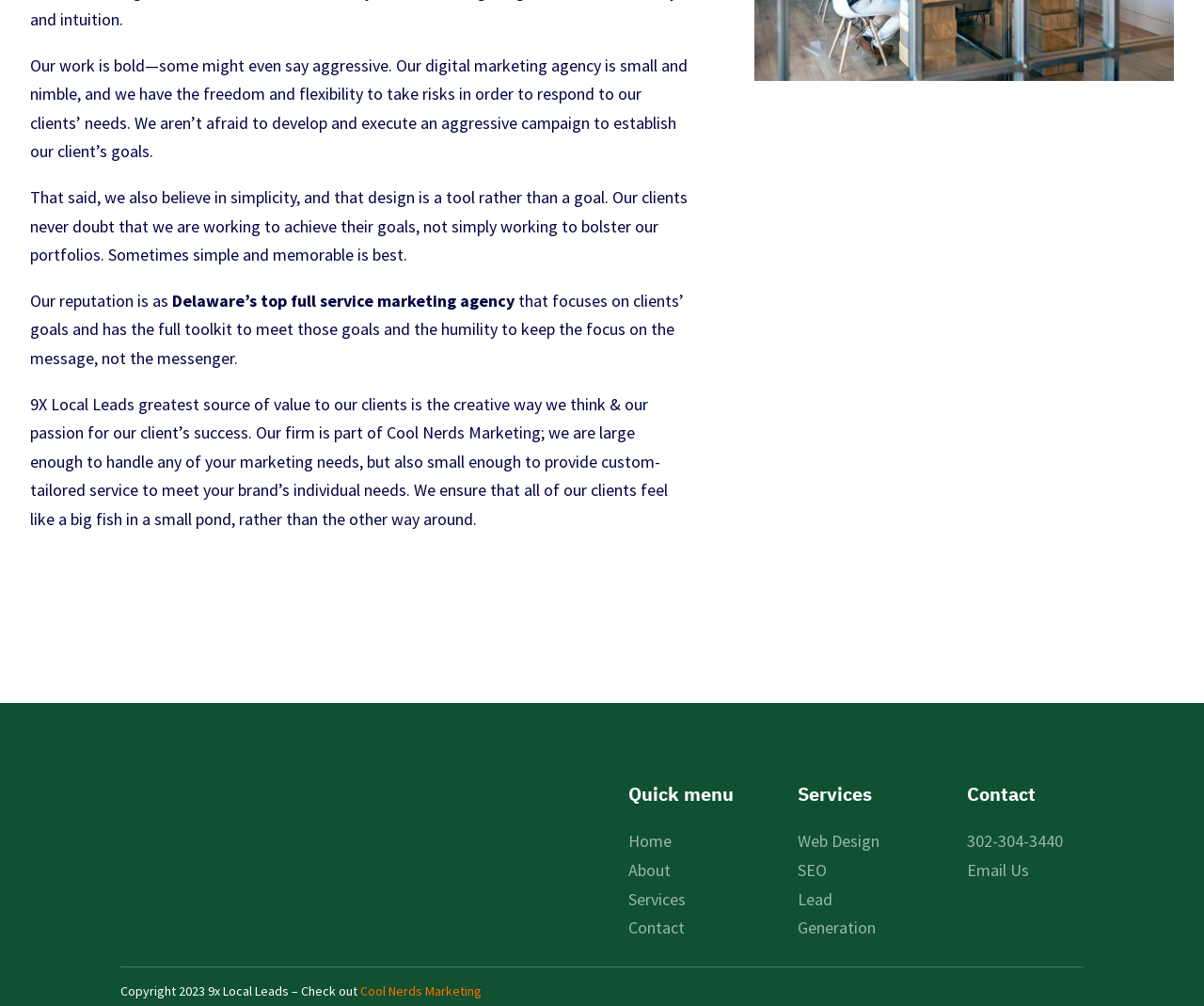Can you look at the image and give a comprehensive answer to the question:
What is the phone number to contact the agency?

The phone number to contact the agency can be found in the link element that says '302-304-3440' under the 'Contact' heading.